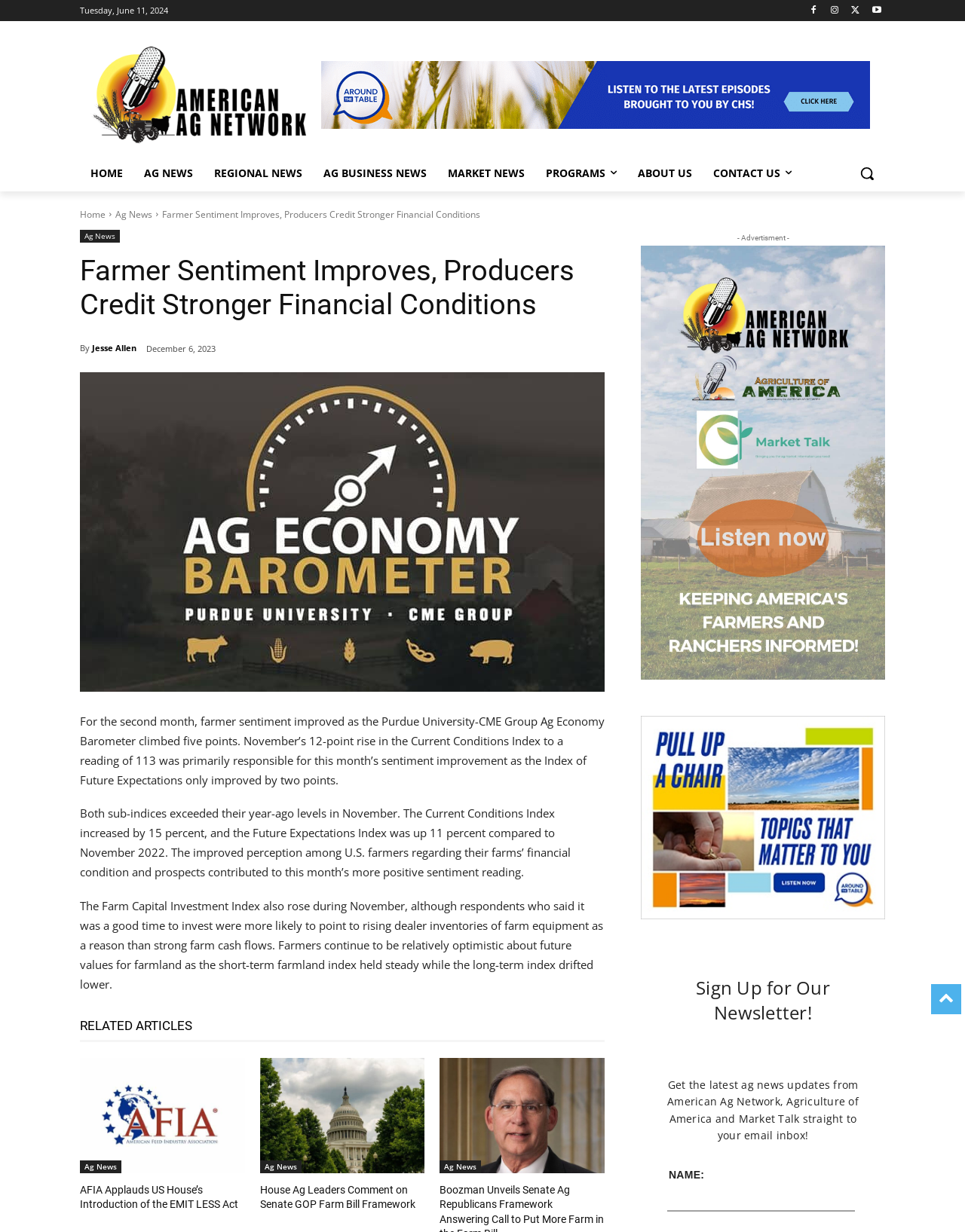Extract the top-level heading from the webpage and provide its text.

Farmer Sentiment Improves, Producers Credit Stronger Financial Conditions